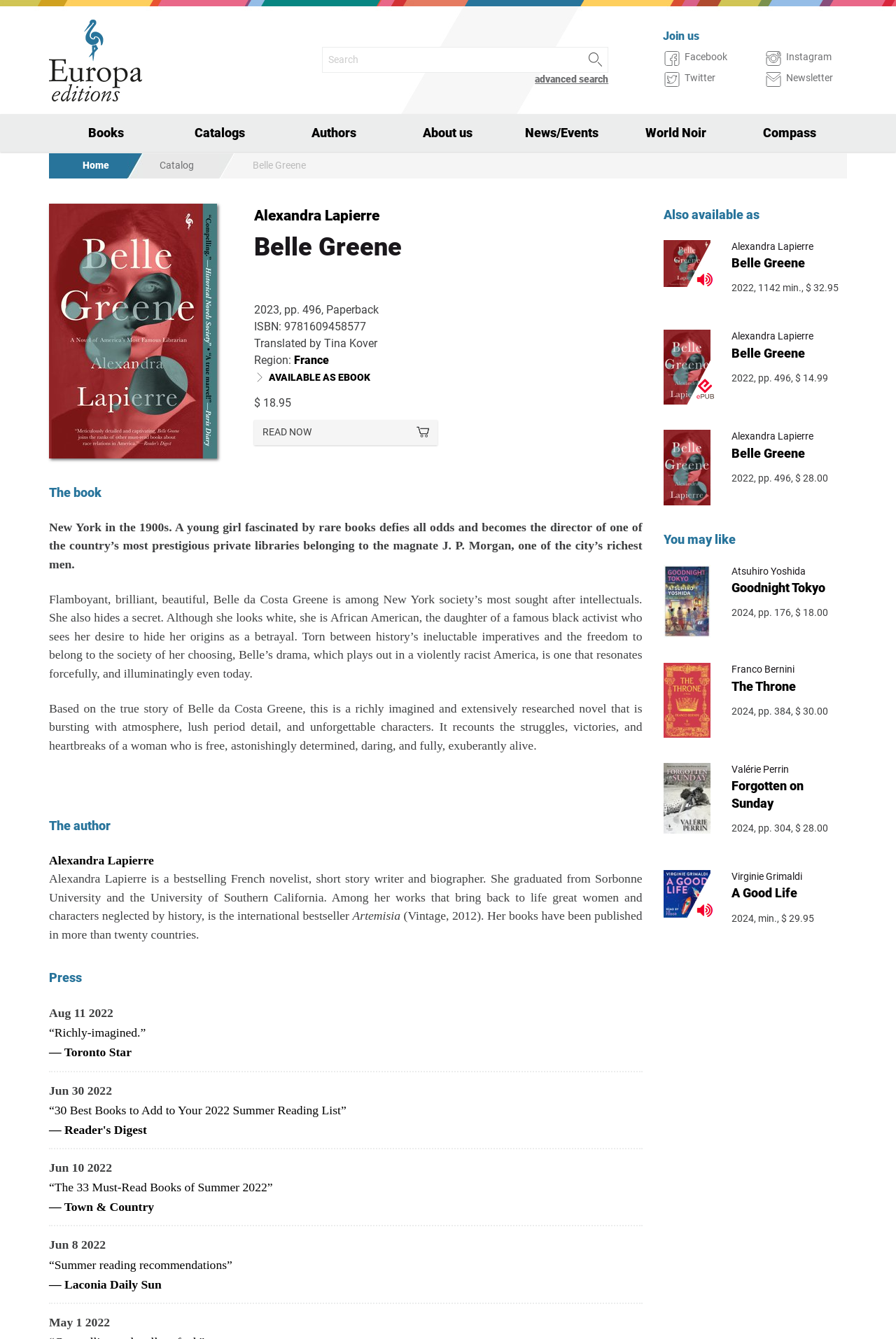Pinpoint the bounding box coordinates of the clickable area necessary to execute the following instruction: "Learn more about Belle Greene". The coordinates should be given as four float numbers between 0 and 1, namely [left, top, right, bottom].

[0.283, 0.175, 0.717, 0.194]